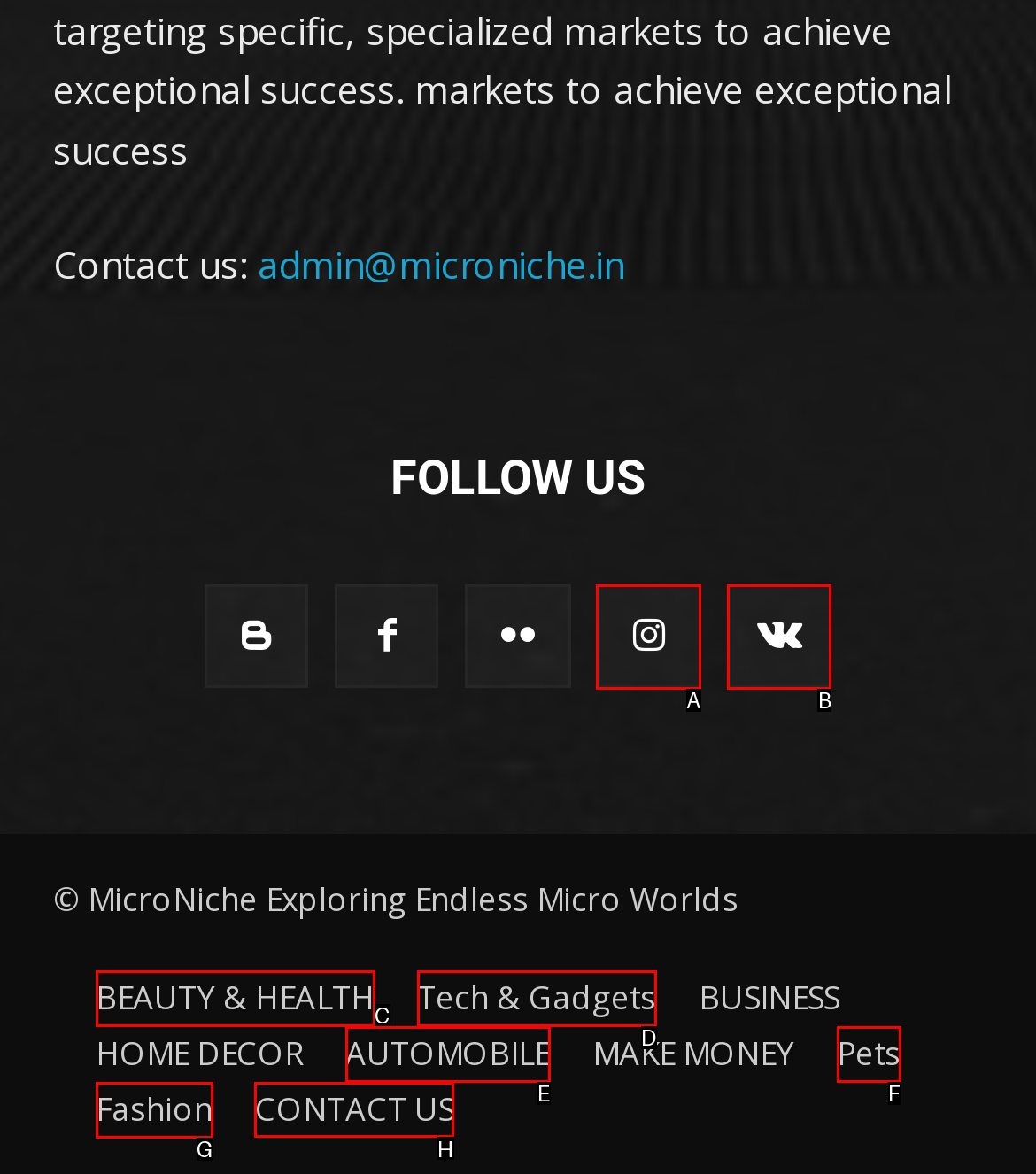Choose the letter of the UI element necessary for this task: View CONTACT US page
Answer with the correct letter.

H